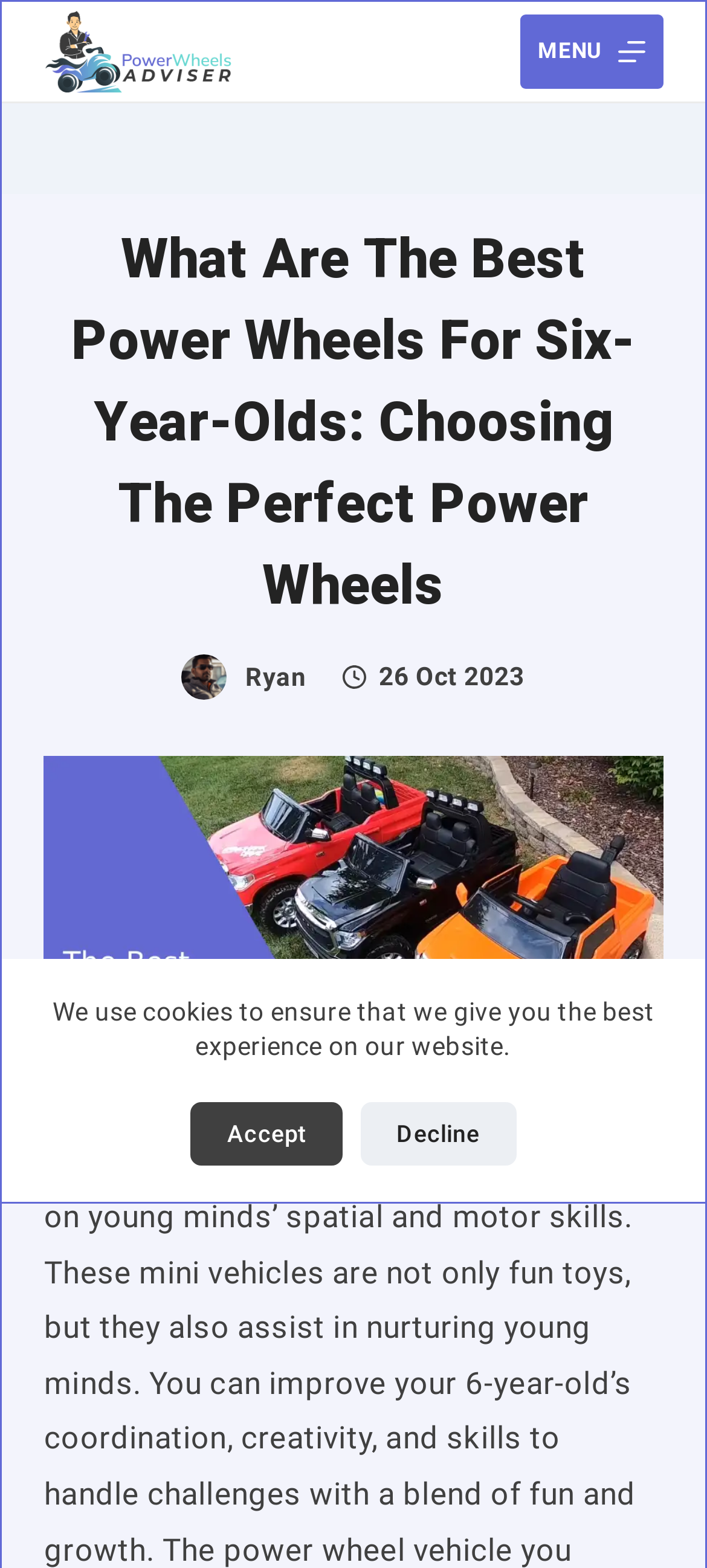Determine the bounding box coordinates of the UI element described below. Use the format (top-left x, top-left y, bottom-right x, bottom-right y) with floating point numbers between 0 and 1: alt="Power Wheels Adviser"

[0.063, 0.007, 0.334, 0.059]